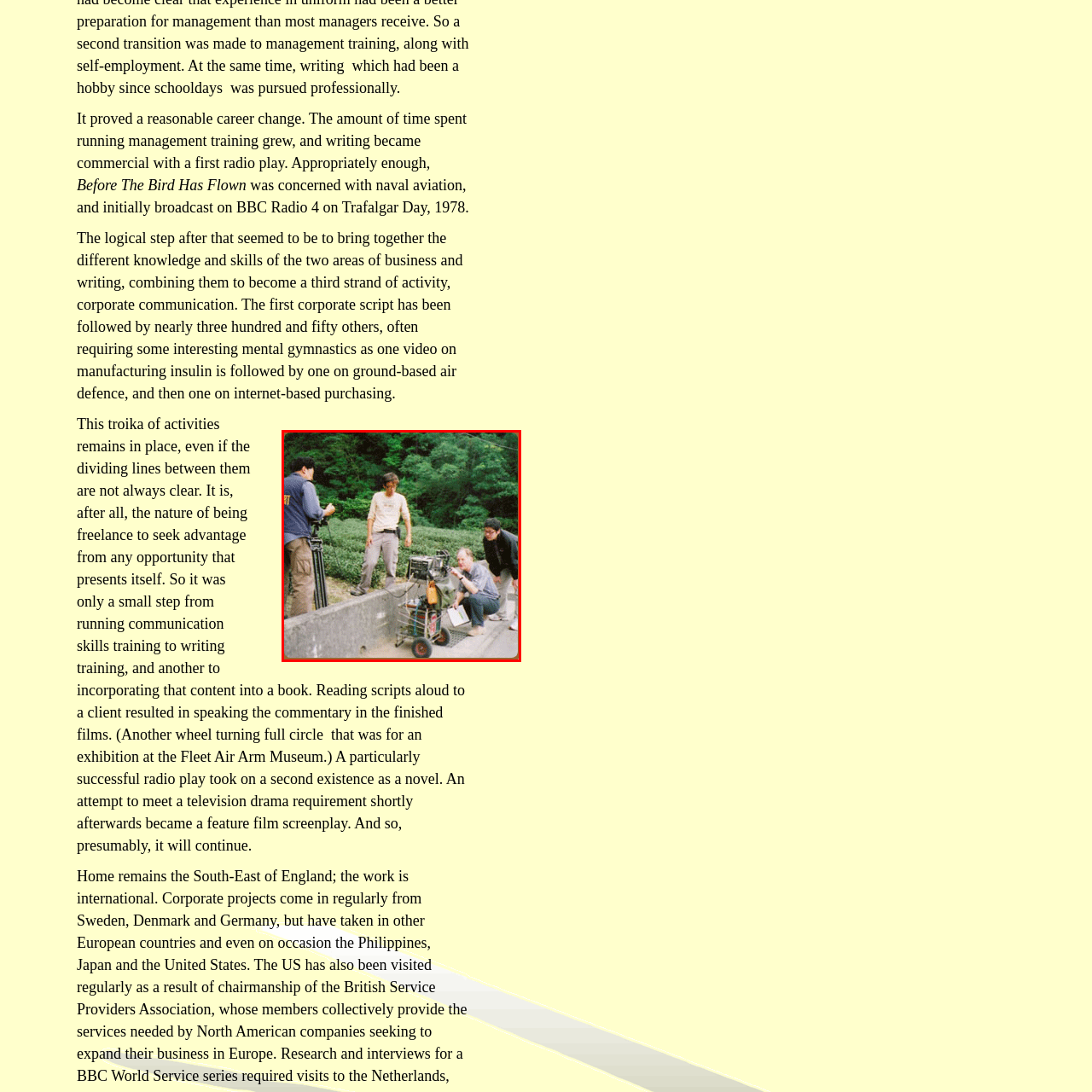Examine the section enclosed by the red box and give a brief answer to the question: What is the environment surrounding the individuals?

lush greenery